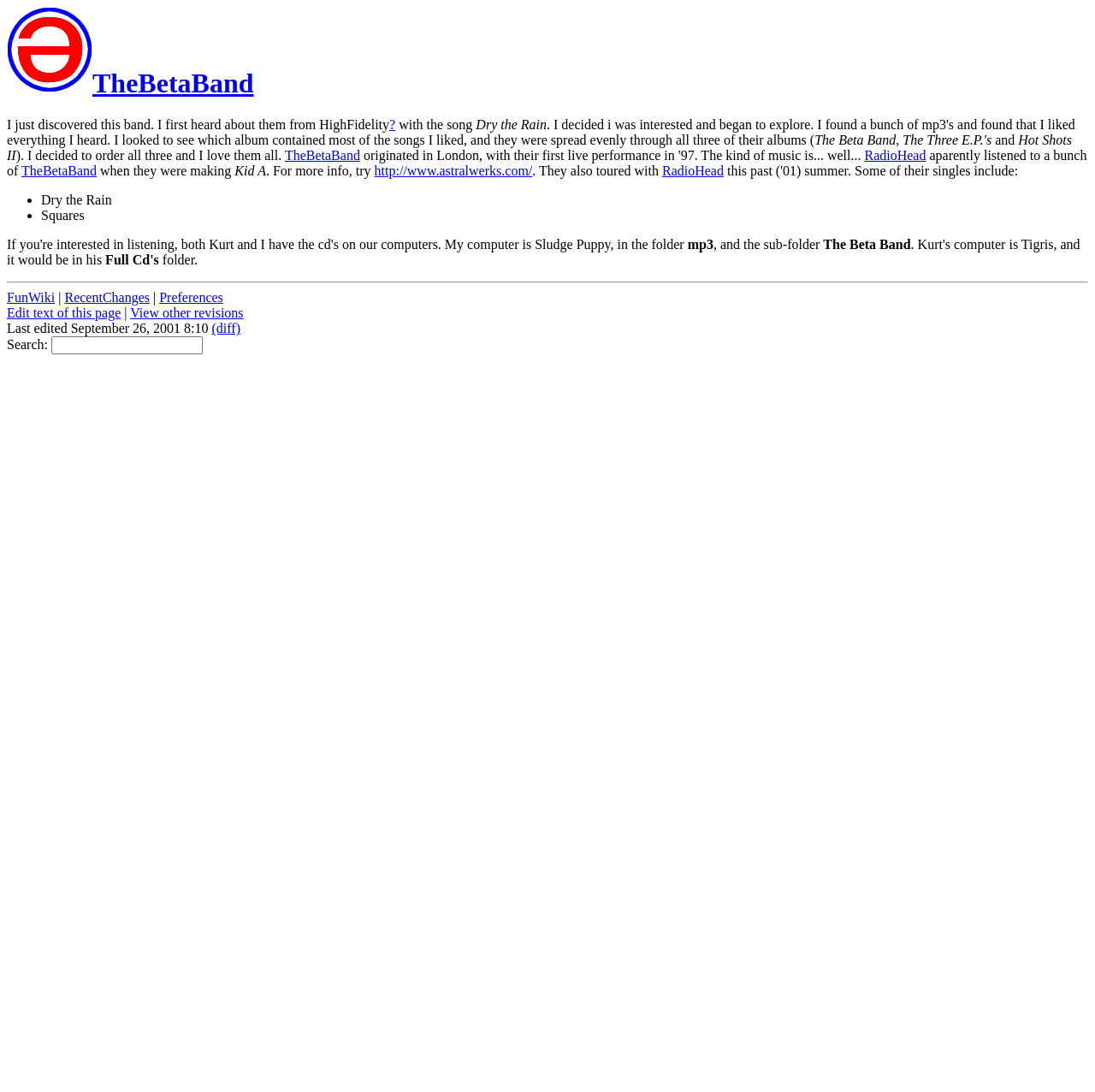Identify and provide the bounding box for the element described by: "TheBetaBand".

[0.02, 0.15, 0.088, 0.163]